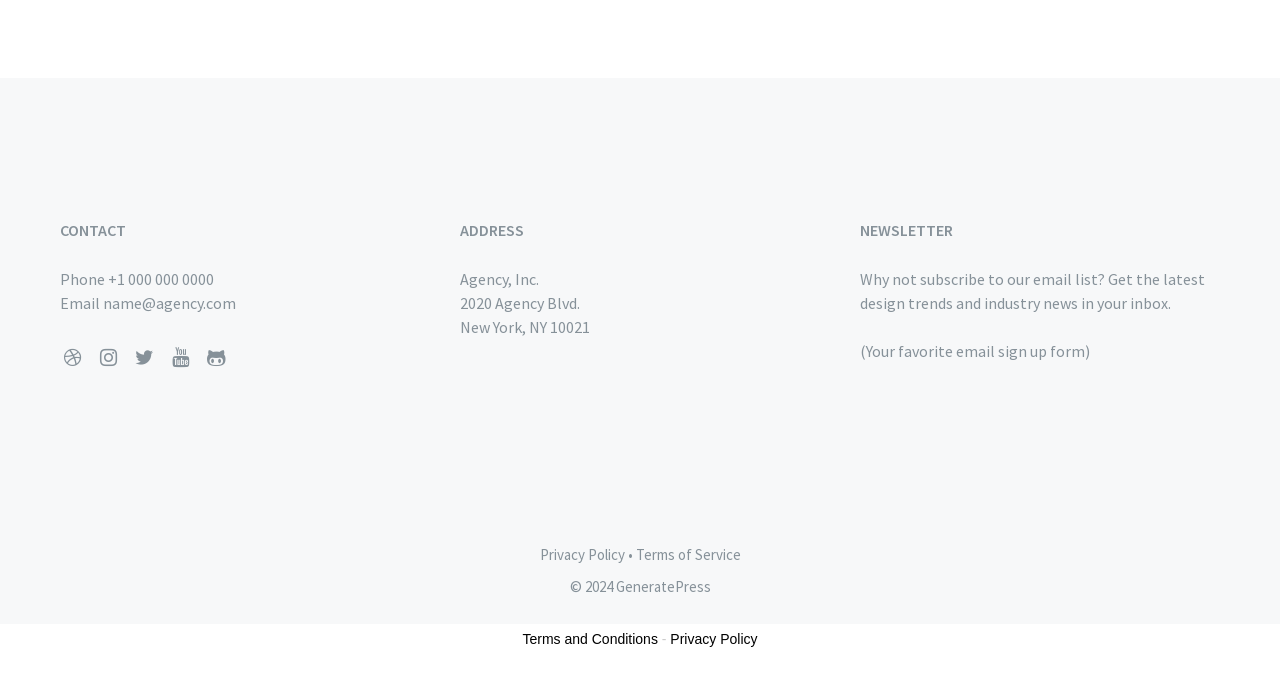Please analyze the image and give a detailed answer to the question:
What is the copyright year of the website?

The copyright year can be found at the bottom of the webpage, where it is stated as '© 2024 GeneratePress'.